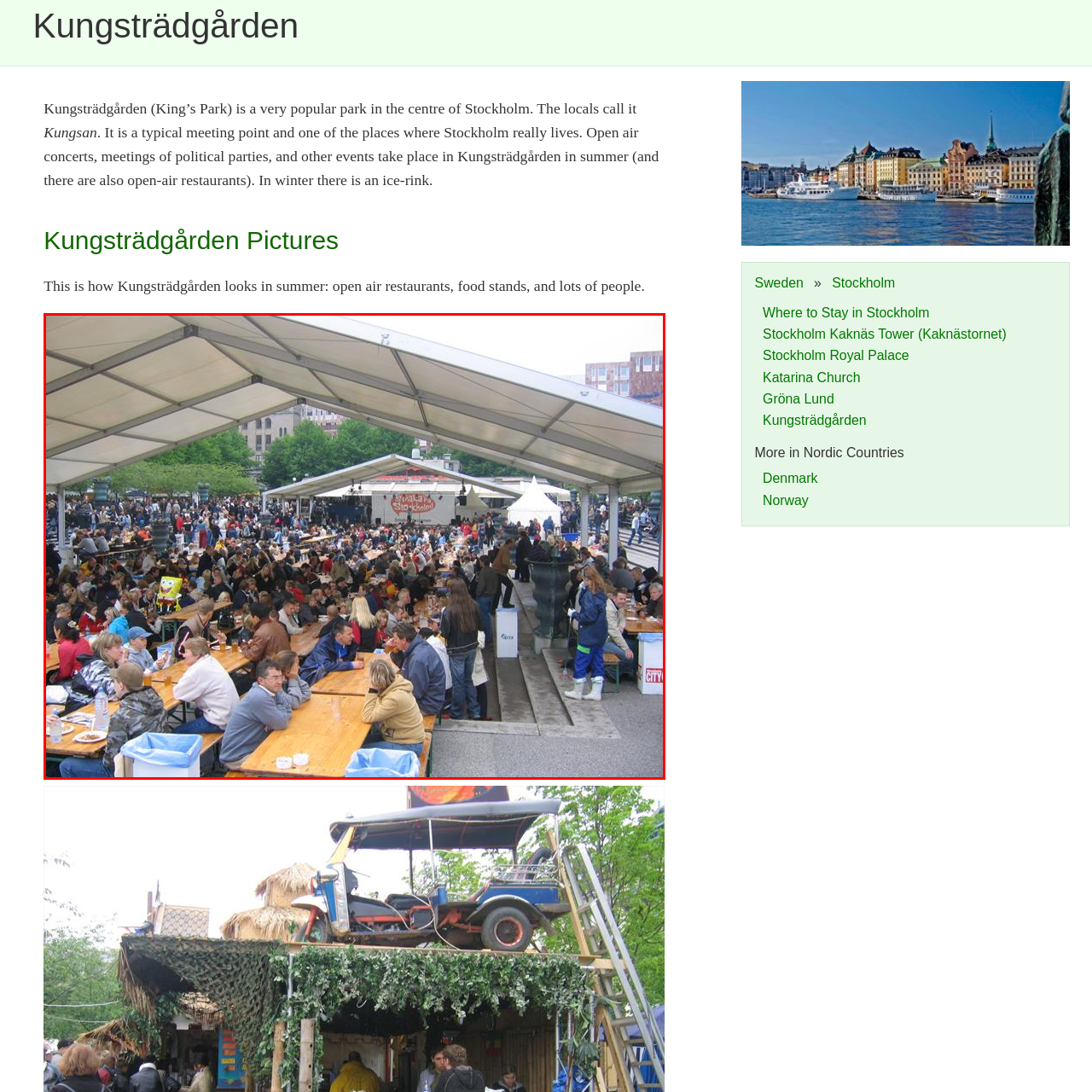Focus on the picture inside the red-framed area and provide a one-word or short phrase response to the following question:
Is the park surrounded by greenery?

Yes